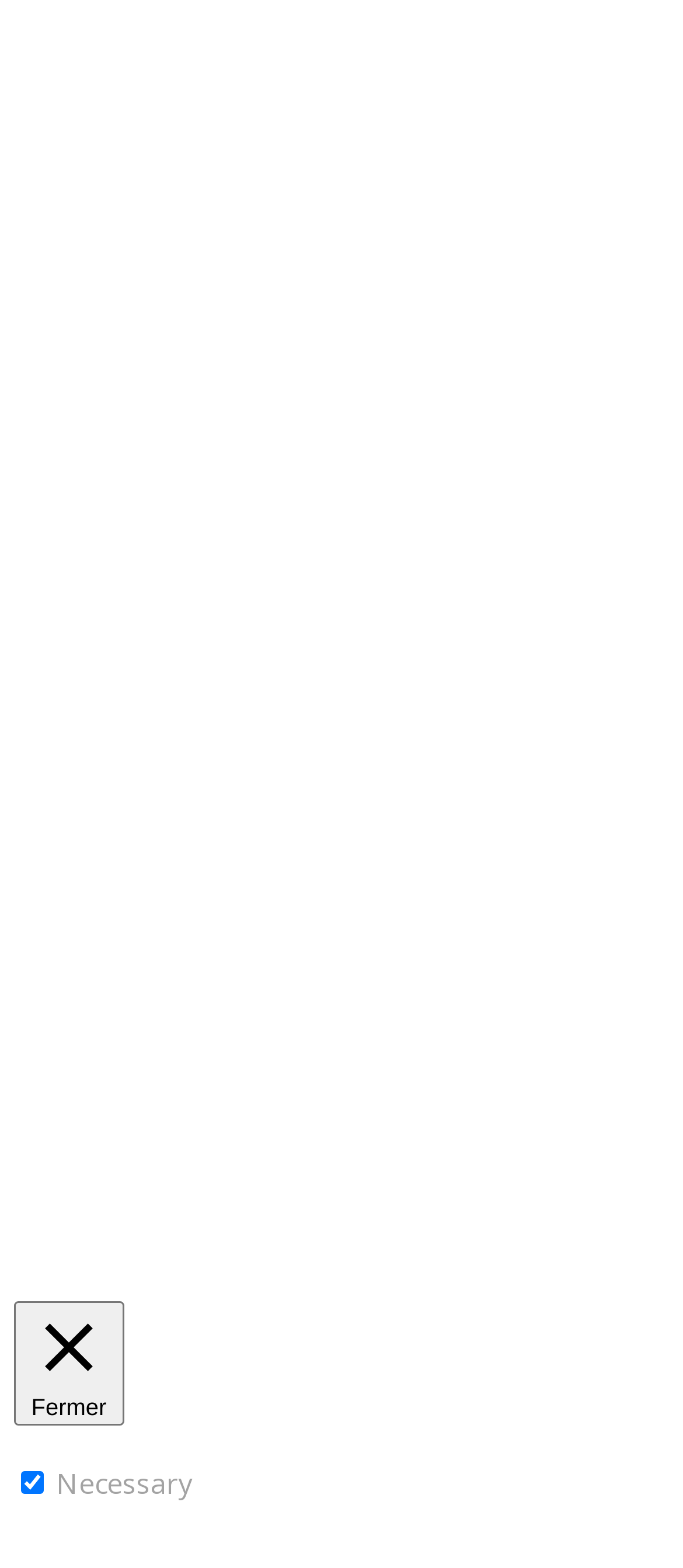Given the description "Masseuses", determine the bounding box of the corresponding UI element.

[0.123, 0.173, 0.338, 0.198]